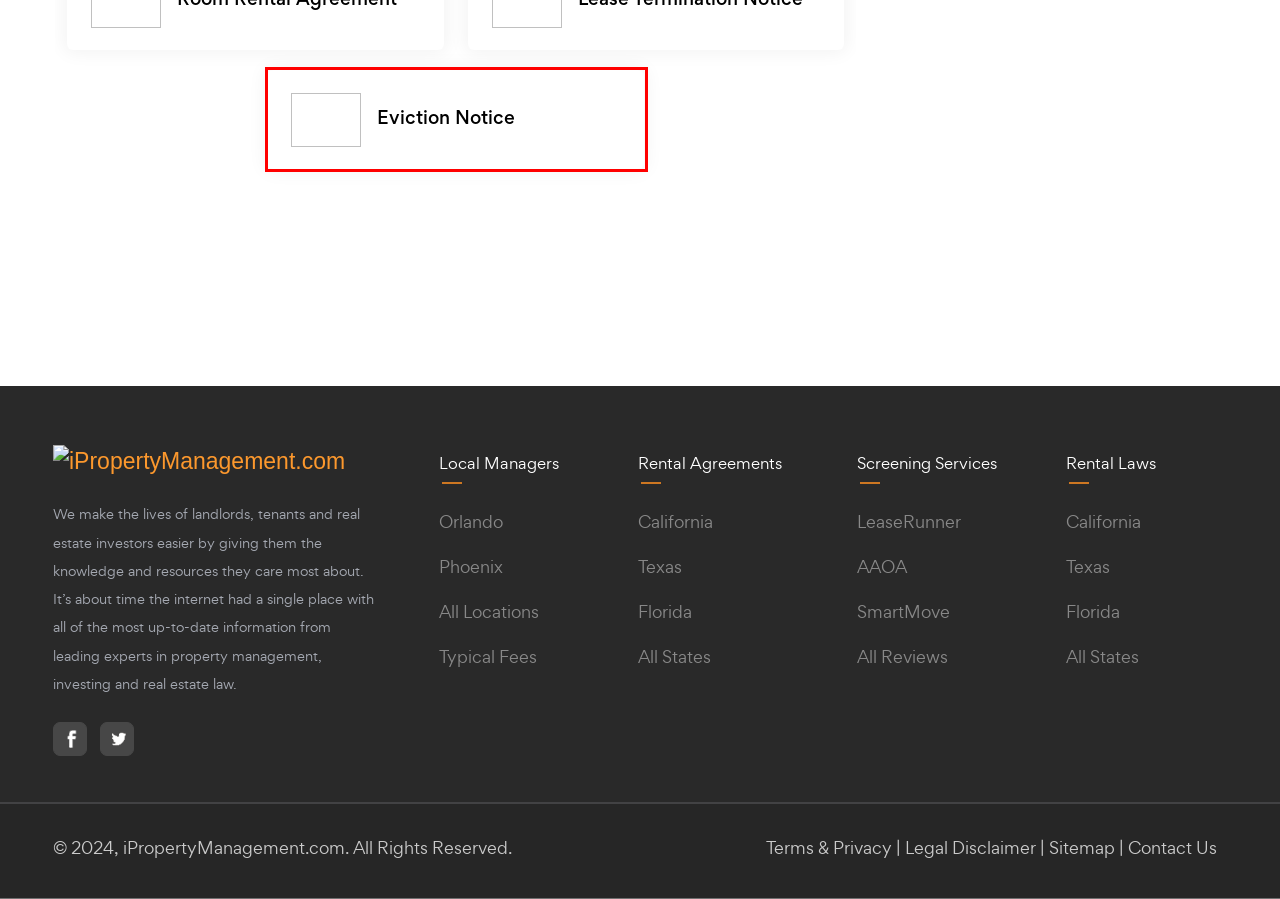You are provided with a screenshot of a webpage containing a red rectangle bounding box. Identify the webpage description that best matches the new webpage after the element in the bounding box is clicked. Here are the potential descriptions:
A. Contact
B. Free Louisiana Eviction Notice Forms | Rev. 2024 | PDF & Word
C. AAOA Tenant Screening Review [2024]: Pricing, Pros & Cons
D. California Rental Lease Agreement Template [2024 ] | PDF & DOC
E. Best 37 Property Management Companies in Orlando, FL | 2024 Review
F. Texas Rental Lease Agreement Template [2024 ] | PDF & DOC
G. California Landlord Tenant Laws [2024 ]: Renter's Rights & FAQs
H. Property Management Fees: Average Monthly & One-Time Costs

B